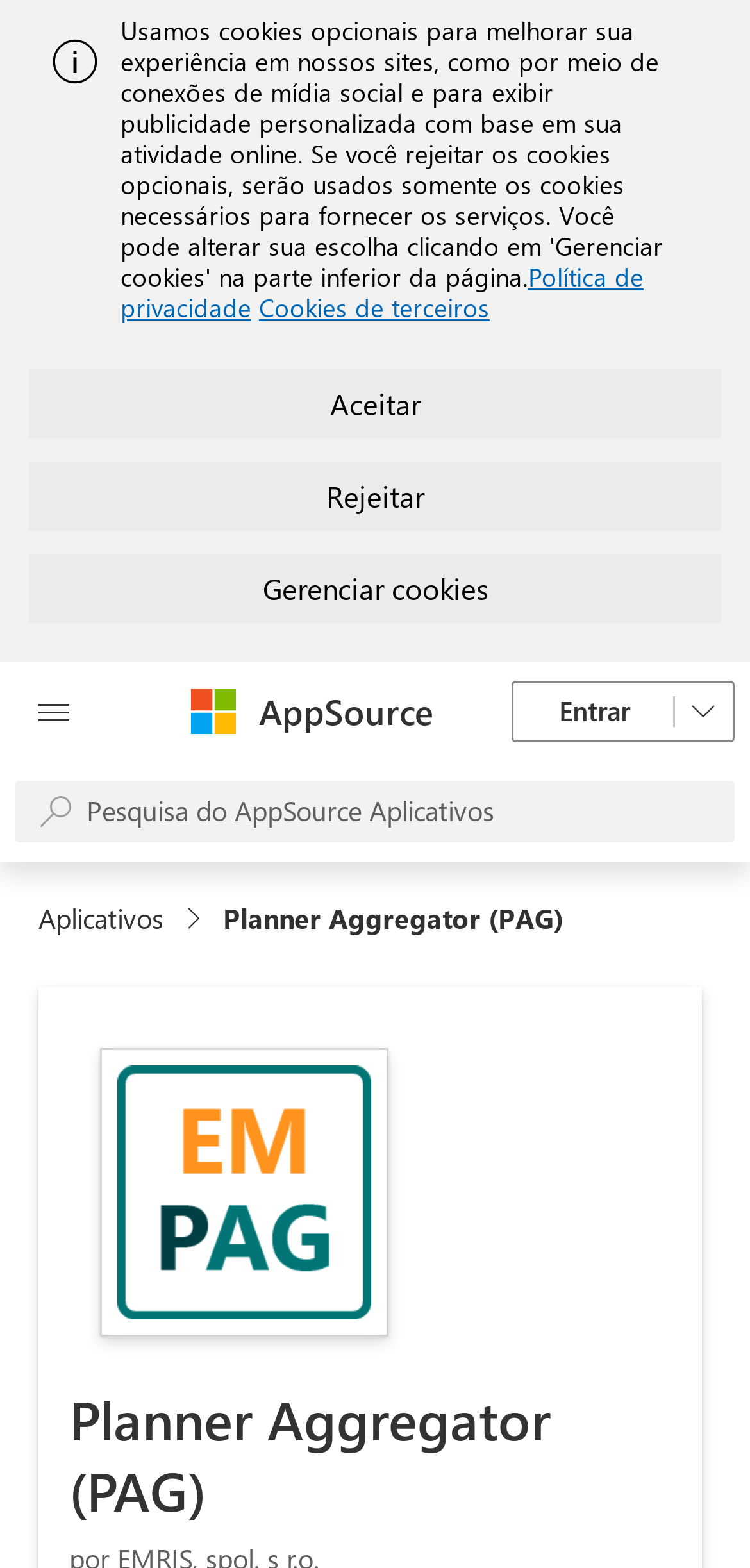Show the bounding box coordinates of the region that should be clicked to follow the instruction: "Open all panels."

[0.021, 0.422, 0.123, 0.486]